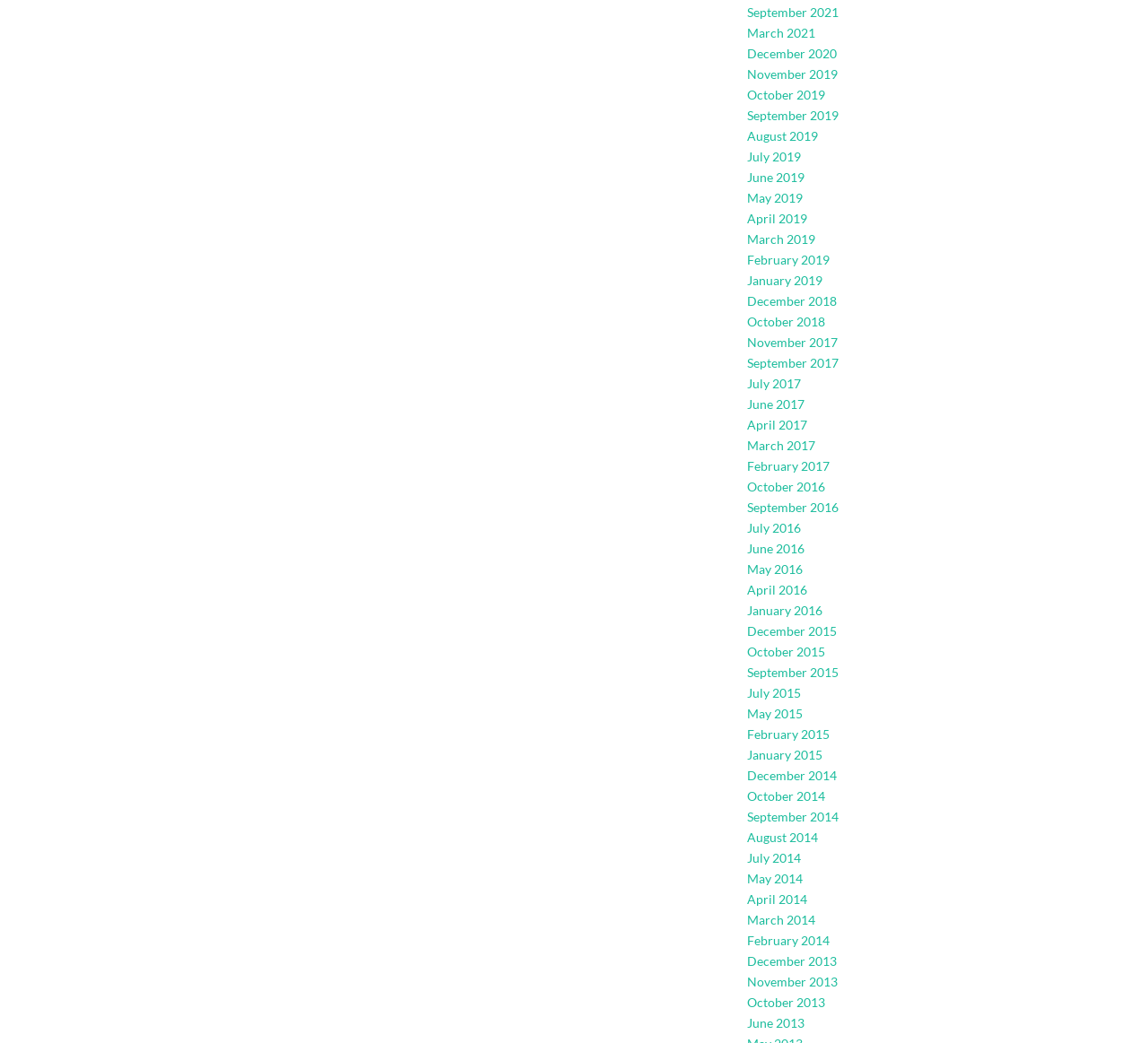Specify the bounding box coordinates of the element's area that should be clicked to execute the given instruction: "View June 2013". The coordinates should be four float numbers between 0 and 1, i.e., [left, top, right, bottom].

[0.651, 0.973, 0.701, 0.988]